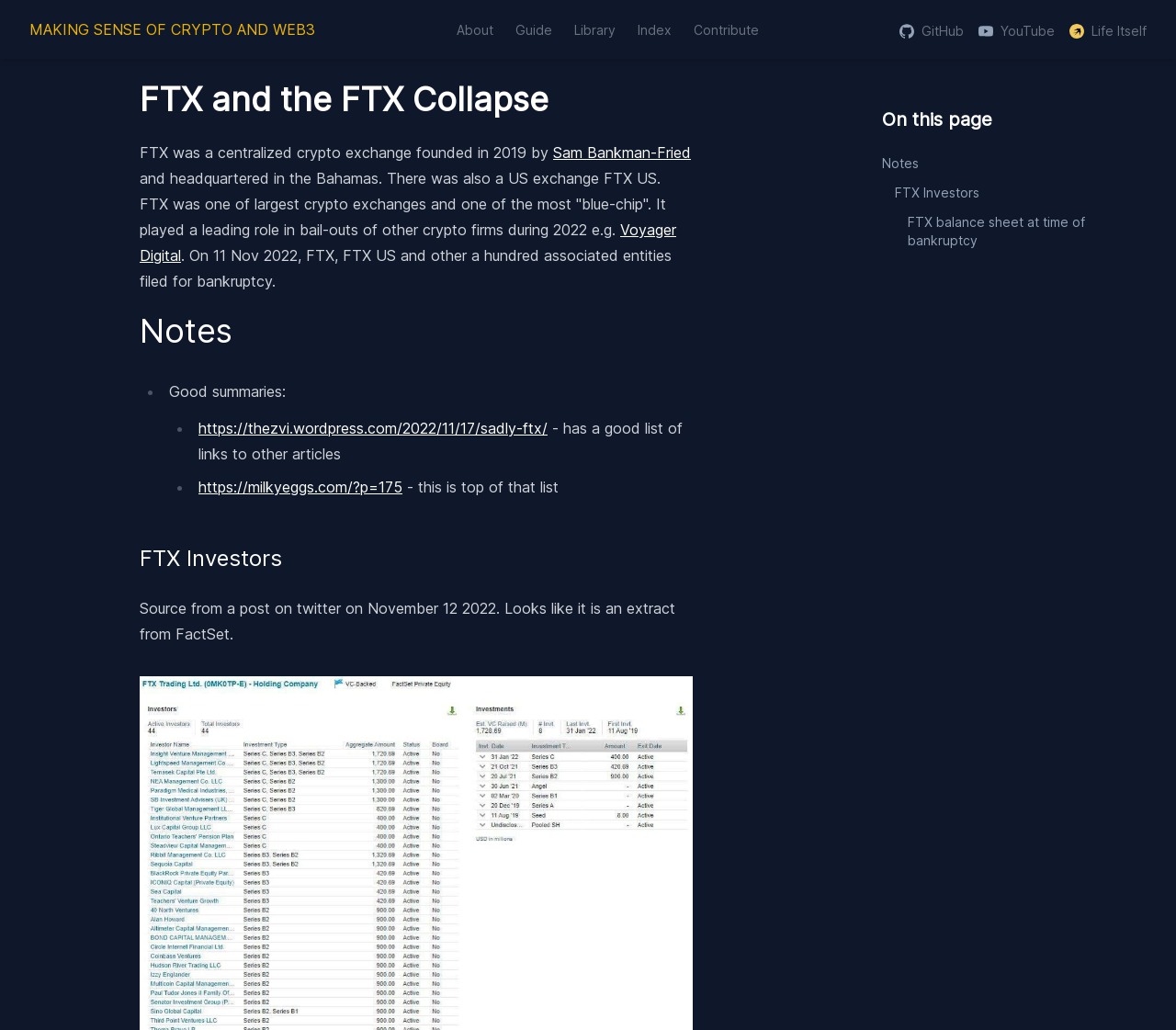What is the date when FTX, FTX US, and other associated entities filed for bankruptcy?
Please provide a detailed and comprehensive answer to the question.

I found this answer by reading the second paragraph of the webpage, which mentions 'On 11 Nov 2022, FTX, FTX US and other a hundred associated entities filed for bankruptcy'.